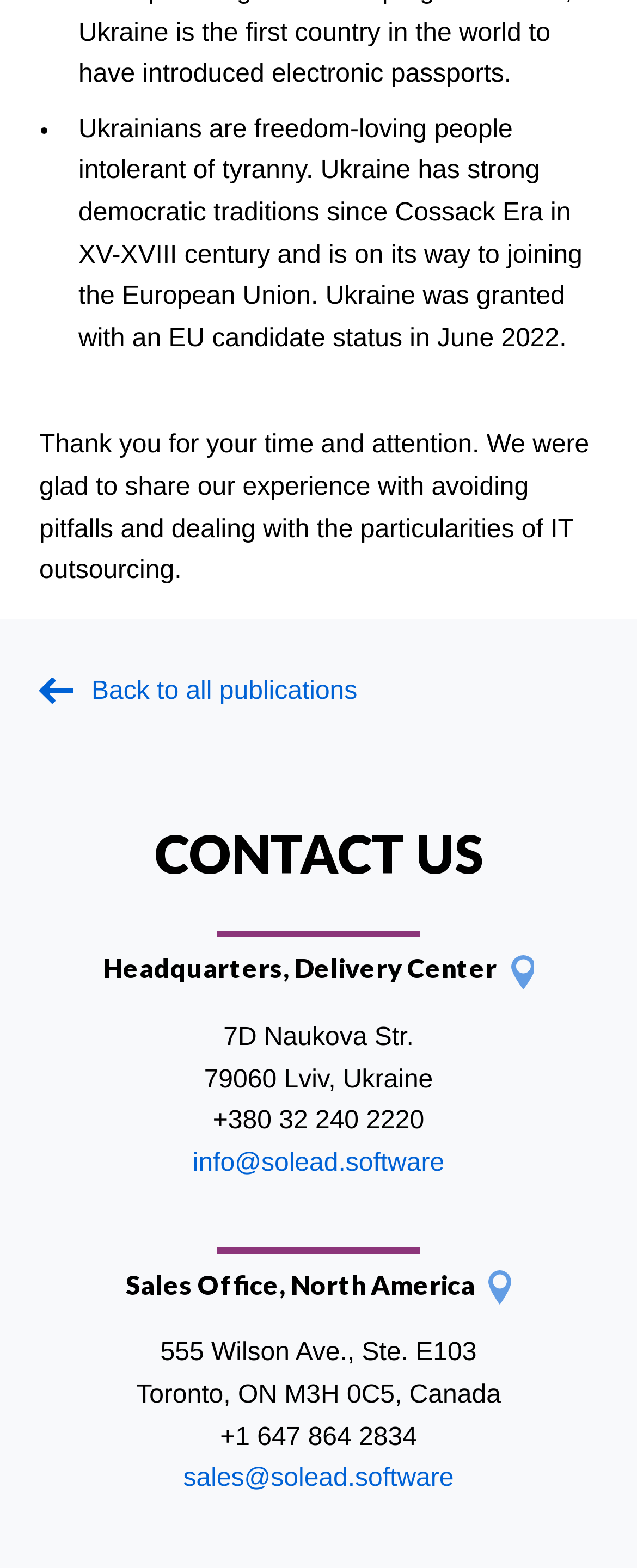Identify the bounding box of the HTML element described here: "Back to all publications". Provide the coordinates as four float numbers between 0 and 1: [left, top, right, bottom].

[0.062, 0.428, 1.0, 0.454]